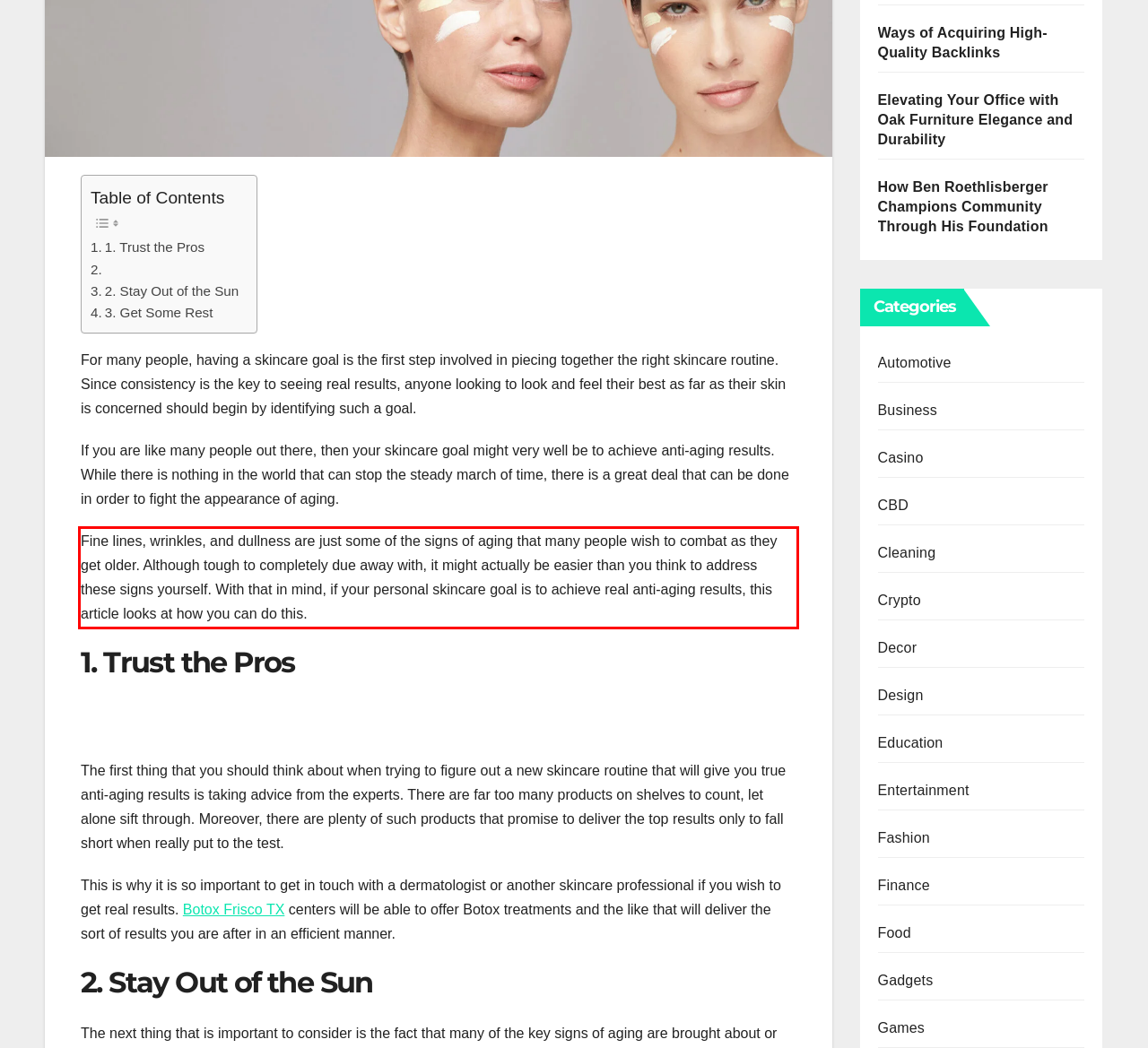Please examine the screenshot of the webpage and read the text present within the red rectangle bounding box.

Fine lines, wrinkles, and dullness are just some of the signs of aging that many people wish to combat as they get older. Although tough to completely due away with, it might actually be easier than you think to address these signs yourself. With that in mind, if your personal skincare goal is to achieve real anti-aging results, this article looks at how you can do this.